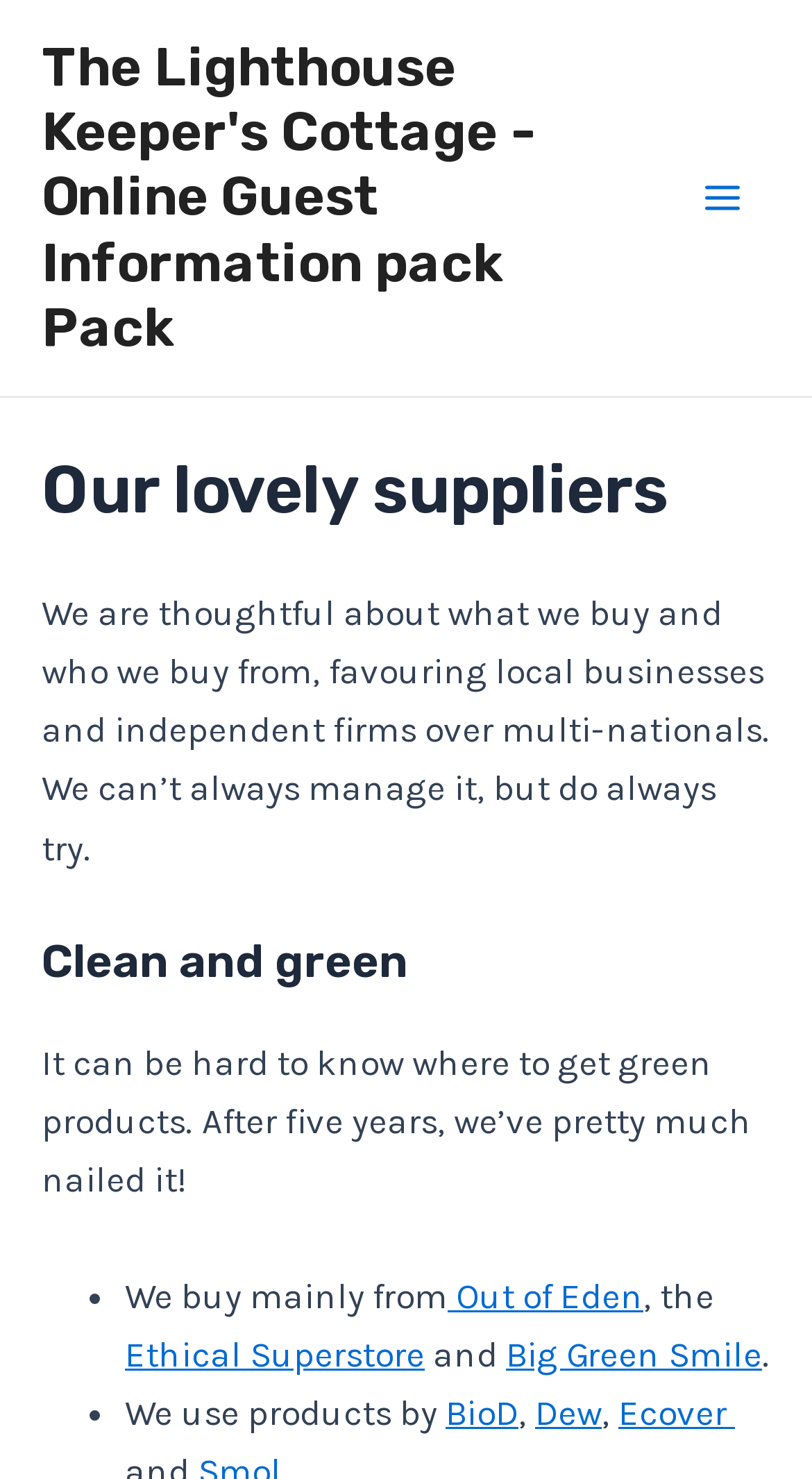Predict the bounding box coordinates of the area that should be clicked to accomplish the following instruction: "Check 'Ethical Superstore'". The bounding box coordinates should consist of four float numbers between 0 and 1, i.e., [left, top, right, bottom].

[0.154, 0.901, 0.523, 0.929]